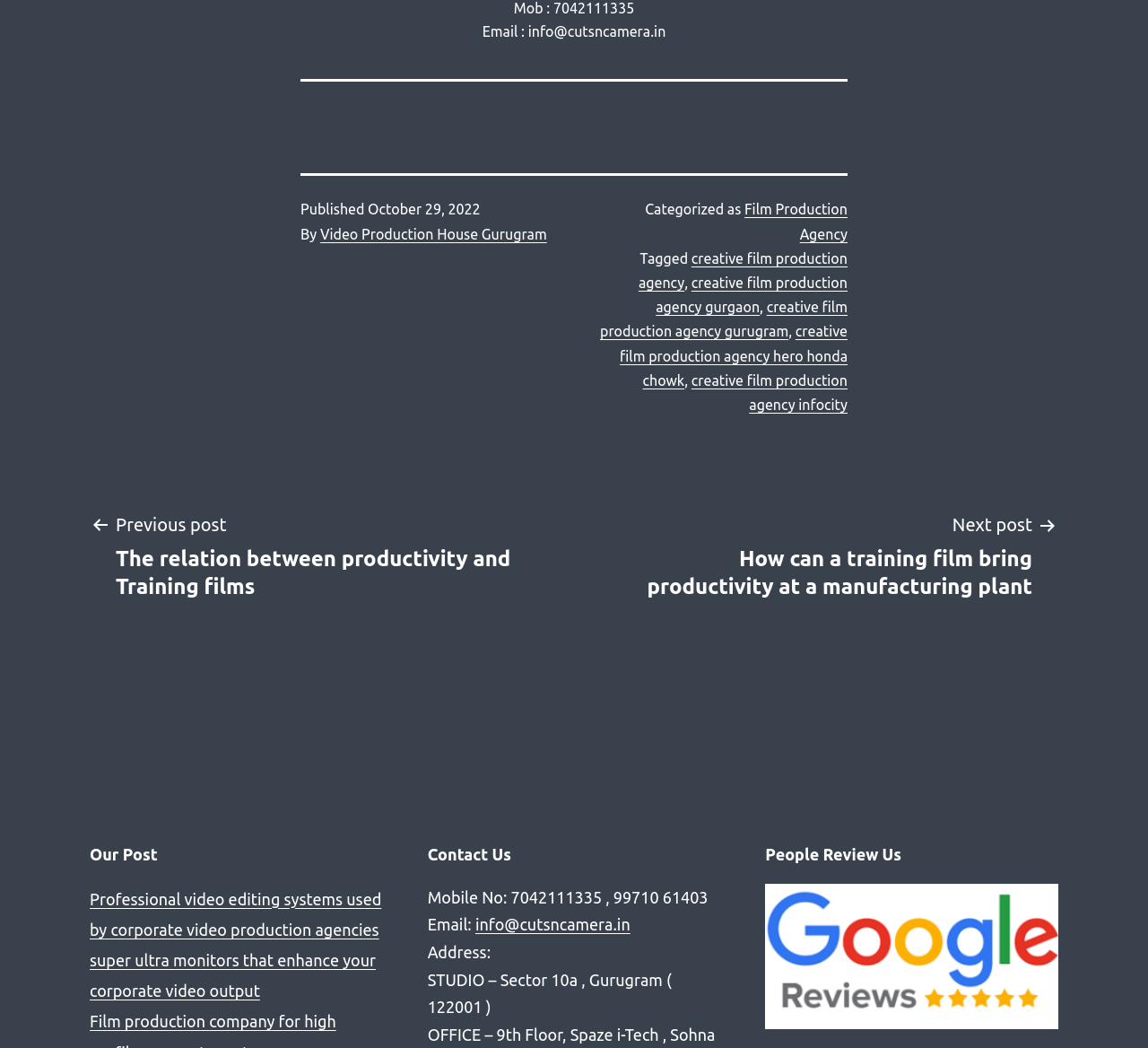What is the email address provided for contact?
Please provide a comprehensive answer based on the visual information in the image.

The email address can be found in the 'Contact Us' section, where it is mentioned as 'Email: info@cutsncamera.in'. This is the email address provided for contact purposes.